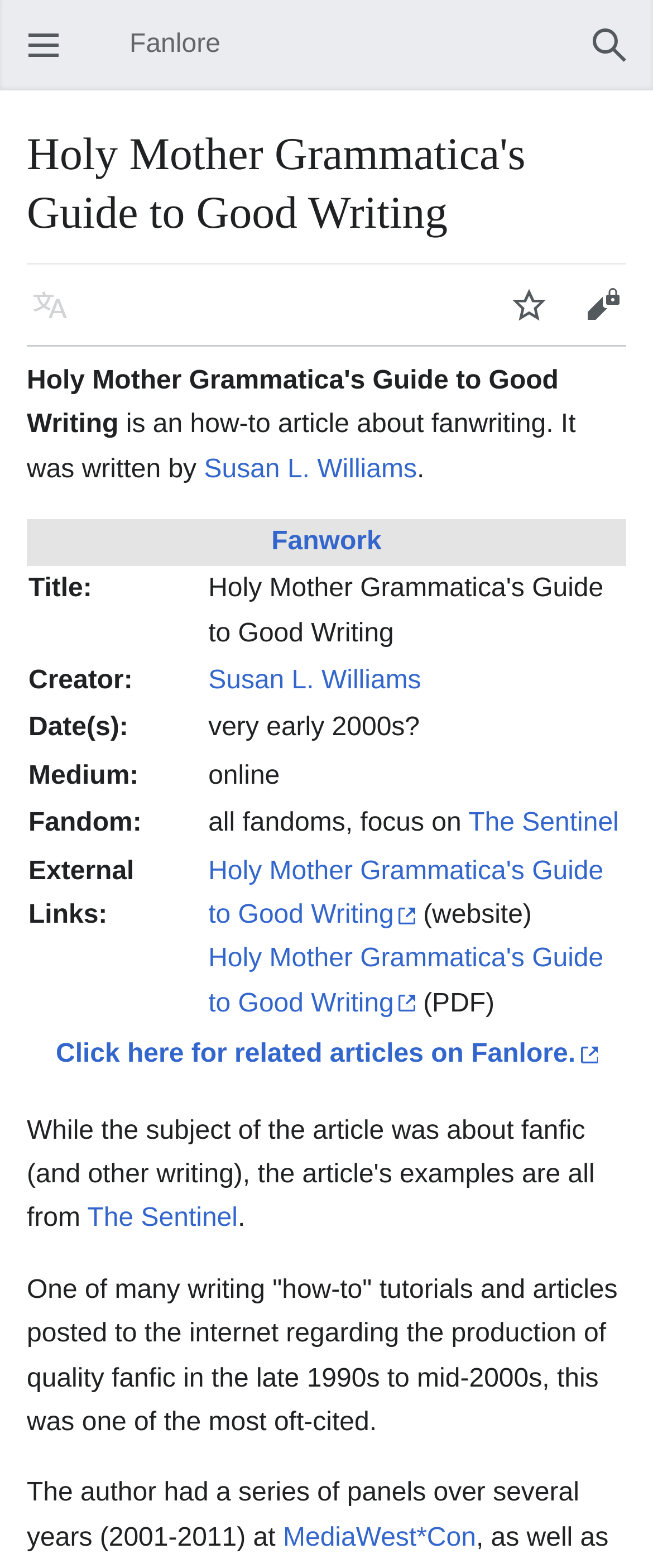Please identify the webpage's heading and generate its text content.

Holy Mother Grammatica's Guide to Good Writing